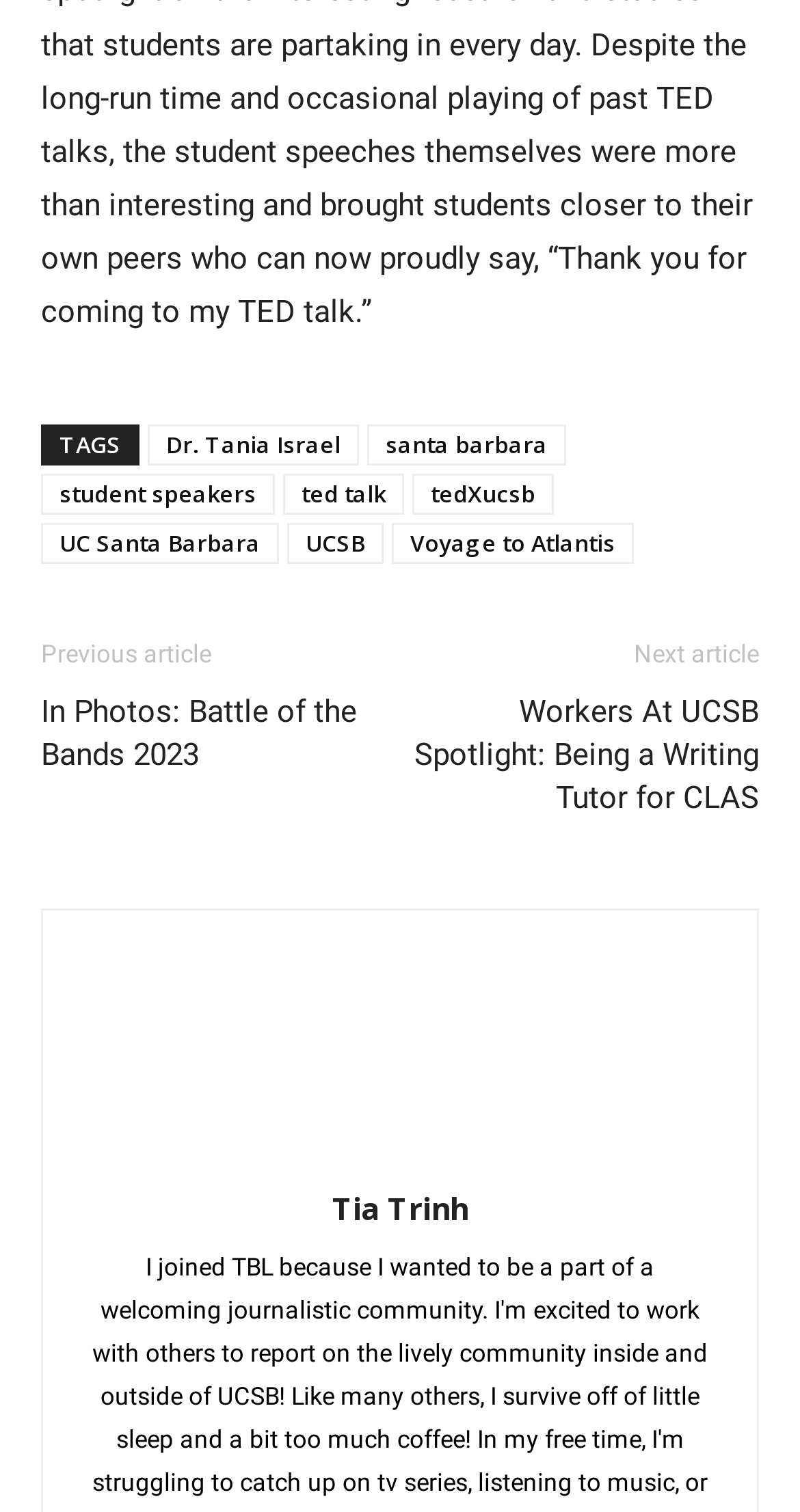Show the bounding box coordinates for the element that needs to be clicked to execute the following instruction: "read about student speakers". Provide the coordinates in the form of four float numbers between 0 and 1, i.e., [left, top, right, bottom].

[0.051, 0.313, 0.344, 0.341]